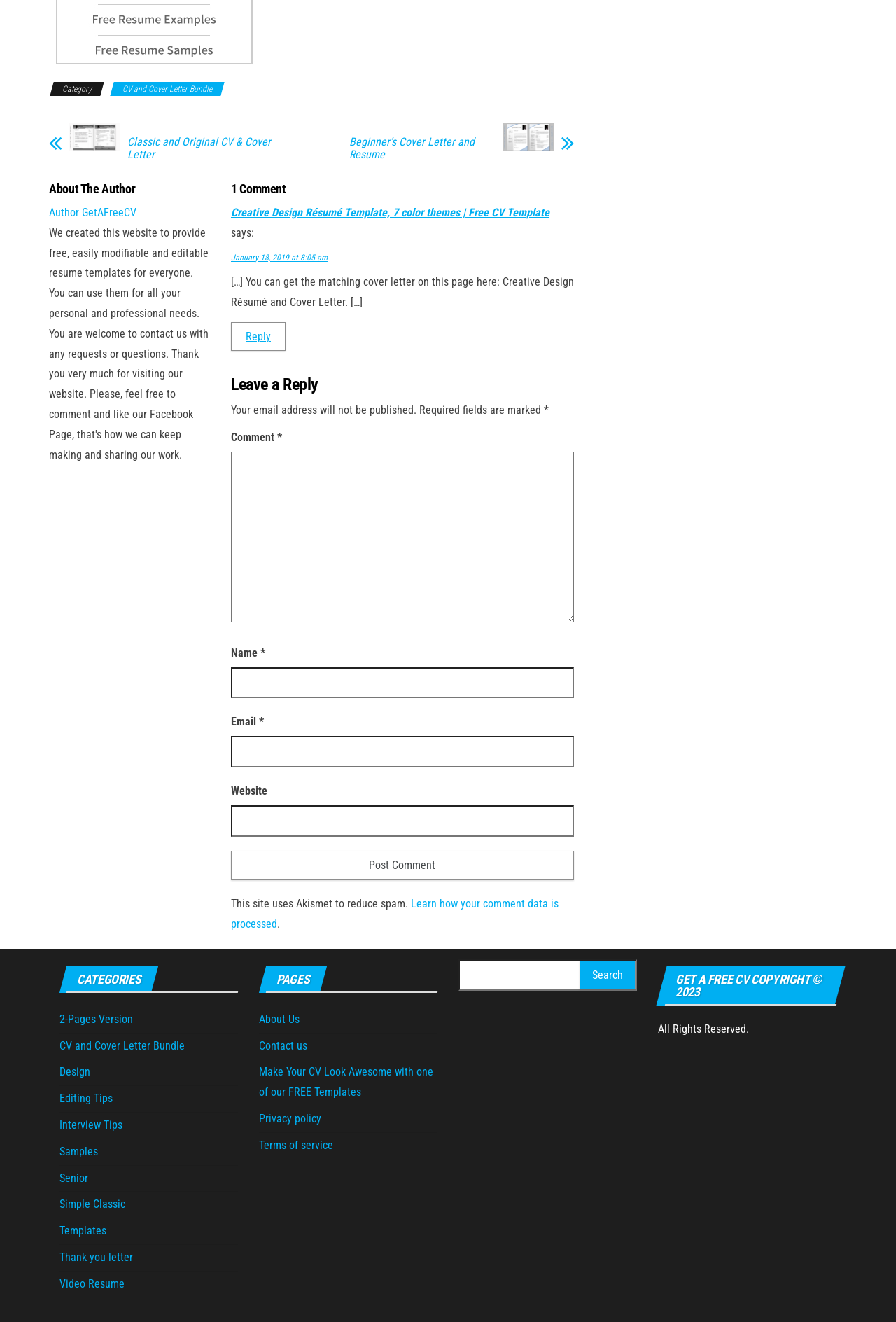Please find the bounding box coordinates in the format (top-left x, top-left y, bottom-right x, bottom-right y) for the given element description. Ensure the coordinates are floating point numbers between 0 and 1. Description: parent_node: Email * aria-describedby="email-notes" name="email"

[0.258, 0.557, 0.641, 0.581]